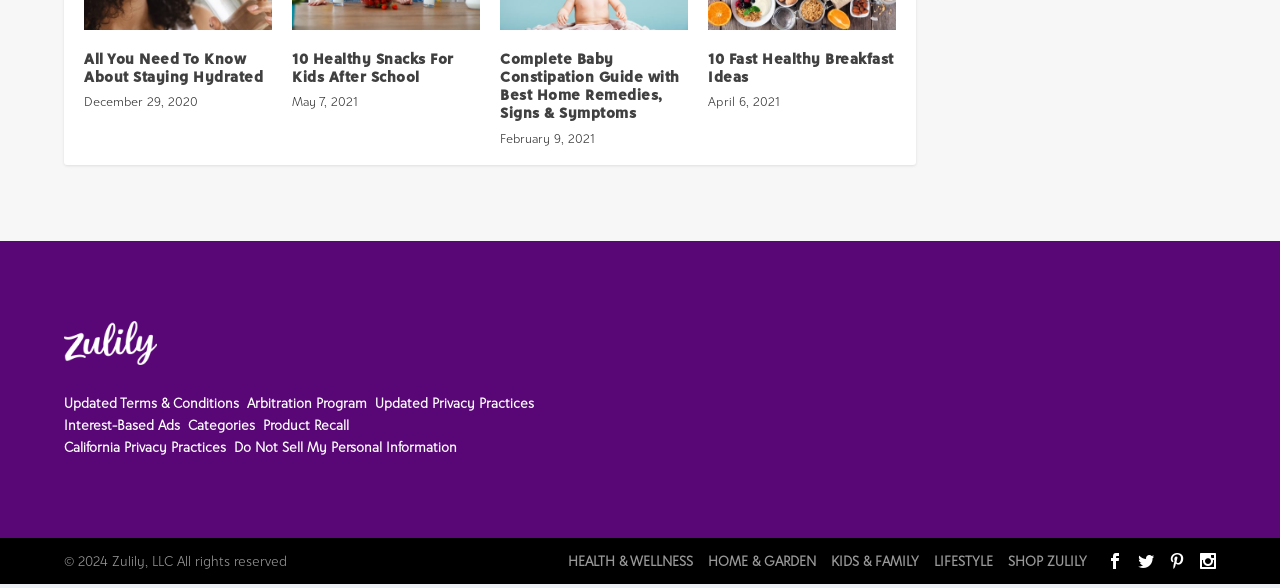Please identify the coordinates of the bounding box that should be clicked to fulfill this instruction: "Read about staying hydrated".

[0.066, 0.068, 0.205, 0.128]